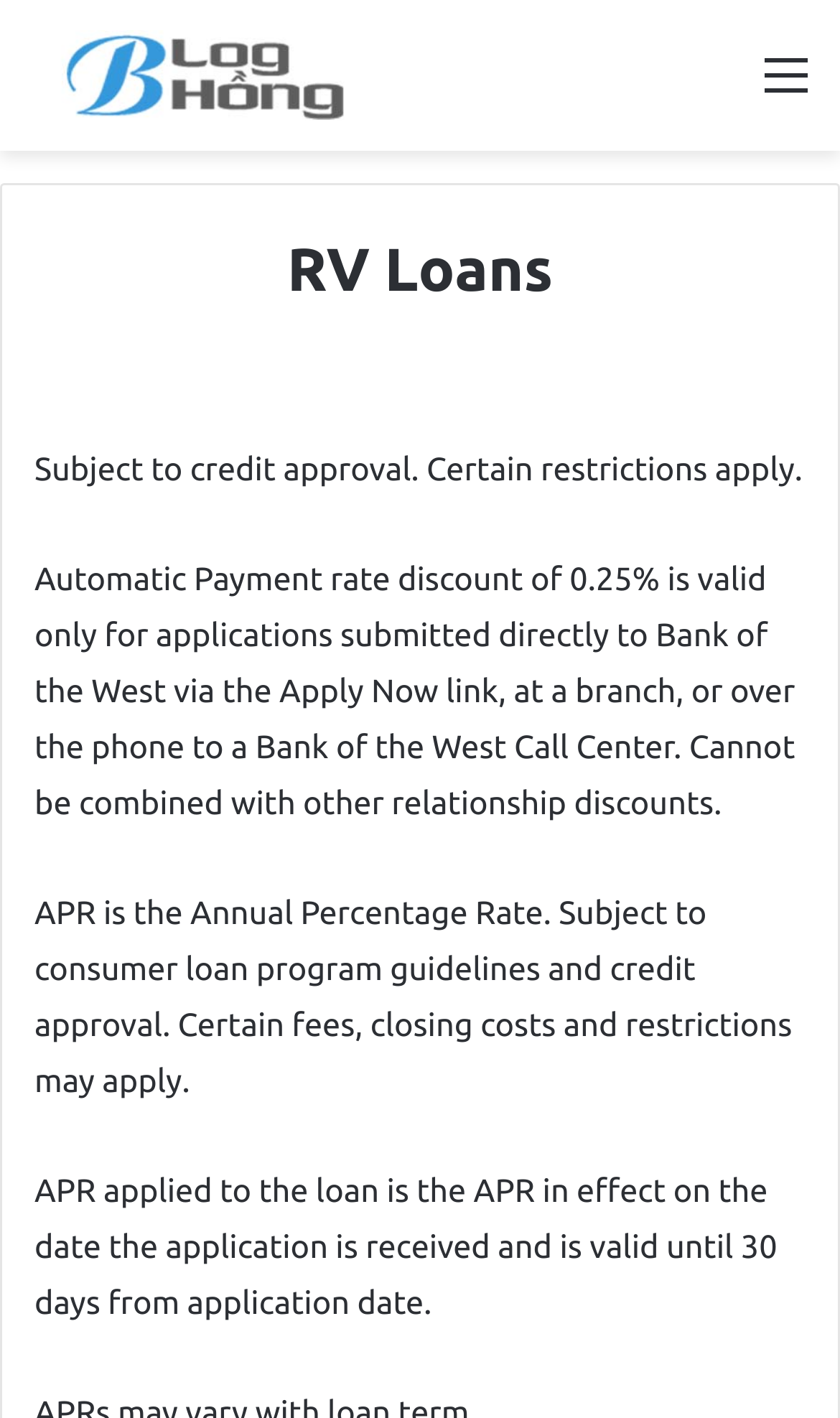Using the information in the image, could you please answer the following question in detail:
What is the APR applied to the loan valid for?

The APR applied to the loan is valid for 30 days from the application date, as mentioned in the text 'APR applied to the loan is the APR in effect on the date the application is received and is valid until 30 days from application date.'